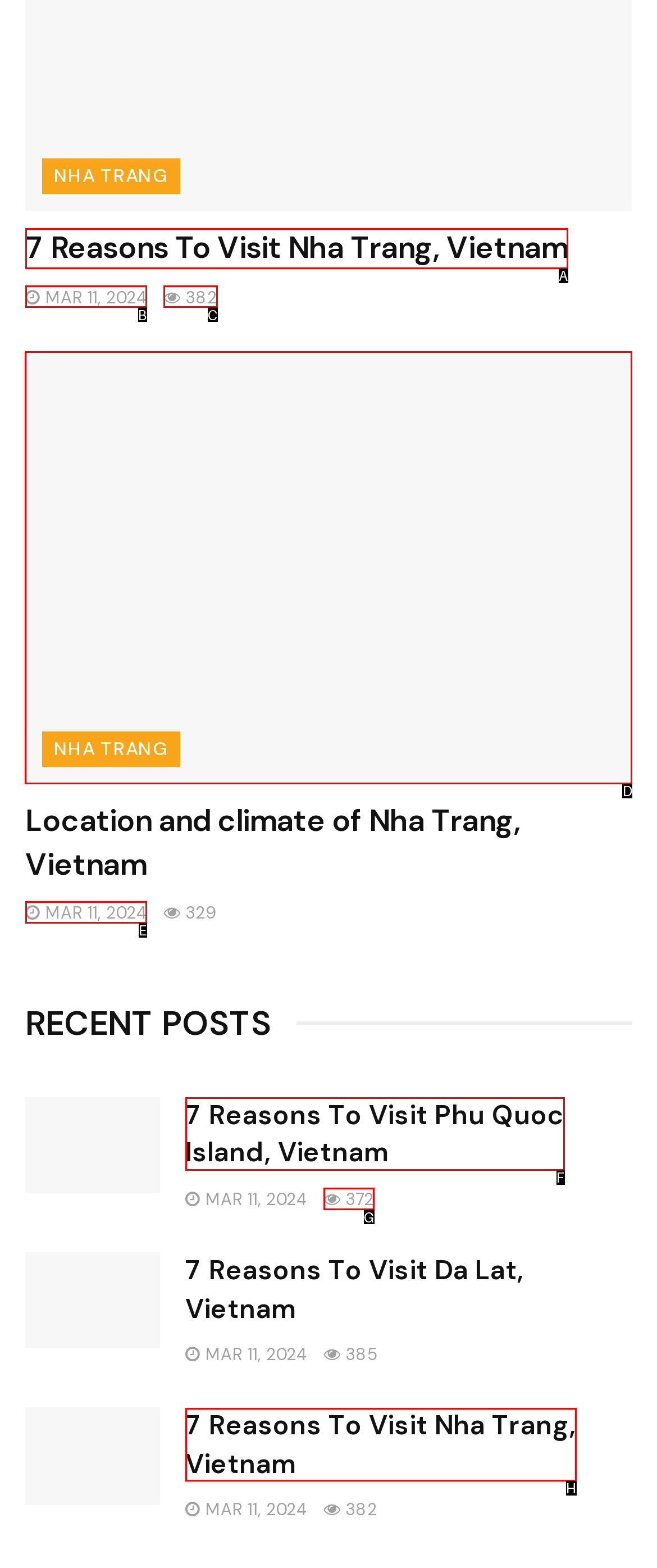Which option should be clicked to execute the task: View the article about Location Weather and Climate of Nha Trang?
Reply with the letter of the chosen option.

D